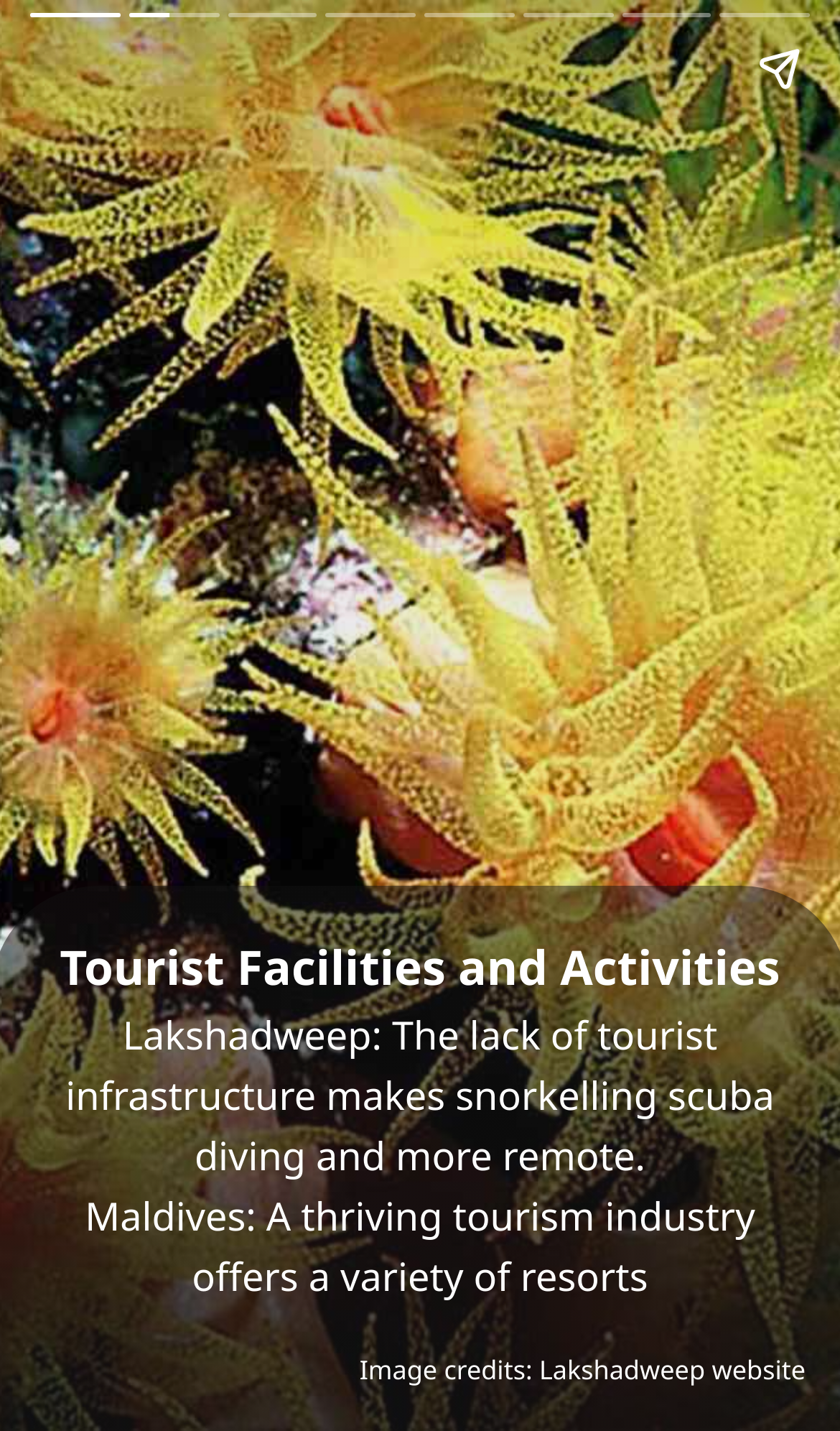What is the purpose of the 'Previous page' and 'Next page' buttons?
Based on the image, answer the question with a single word or brief phrase.

To navigate between pages